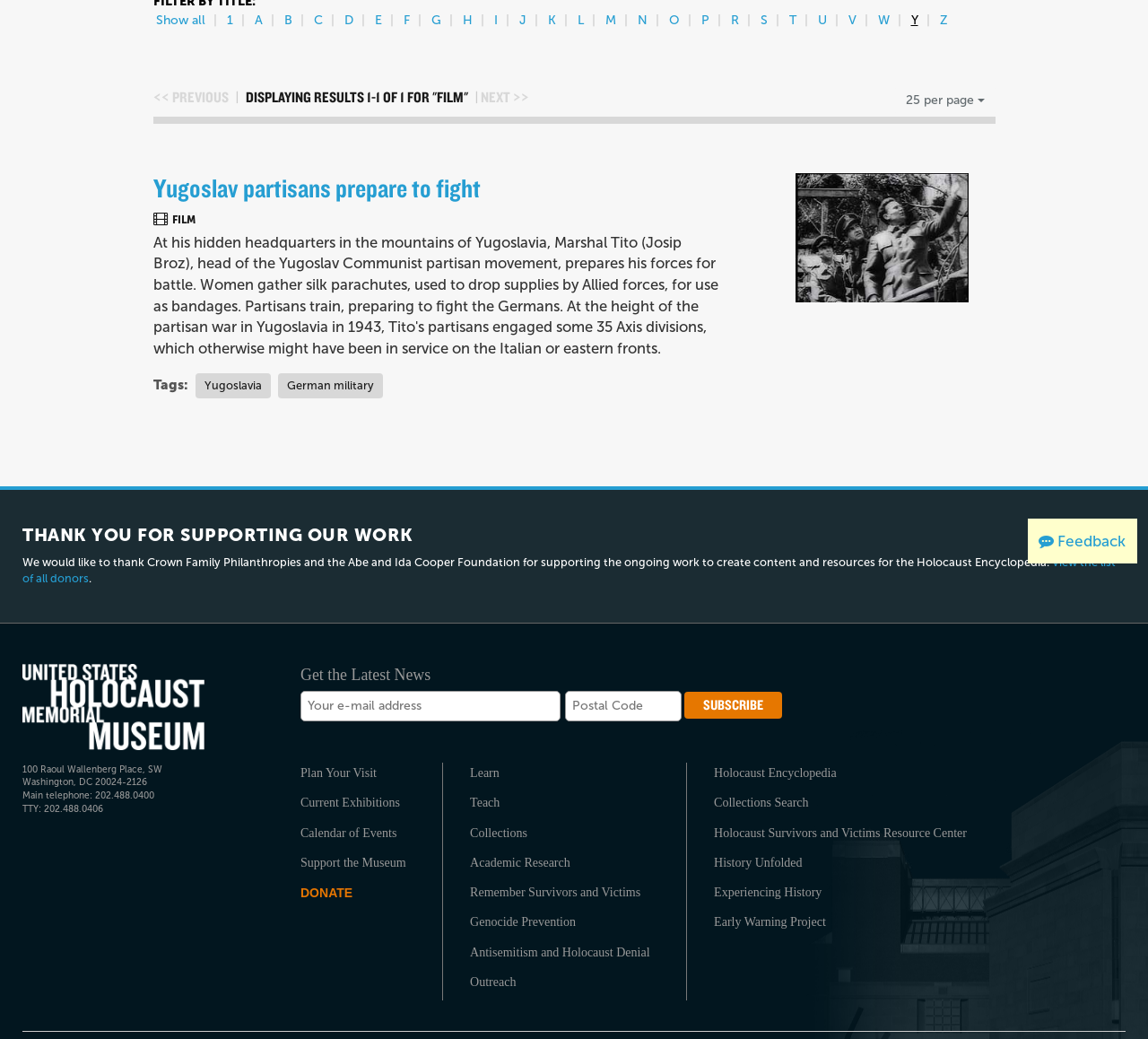Using the element description: "Yugoslav partisans prepare to fight", determine the bounding box coordinates. The coordinates should be in the format [left, top, right, bottom], with values between 0 and 1.

[0.133, 0.165, 0.418, 0.196]